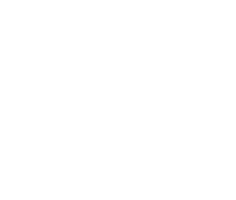Identify and describe all the elements present in the image.

The image depicts the logo for a podcast, specifically titled "Dayna's Diner." This engaging design likely reflects the thematic essence of a culinary or lifestyle-focused audio experience. Featured on a webpage that promotes various podcast episodes, the logo's presence indicates a connection to discussions about food, culture, or personal stories. The accompanying links suggest that listeners can find more content related to the podcast, enhancing the overall narrative of exploration into the world of dining and gastronomy. Each podcast episode appears to dive into unique topics, making it an enticing choice for those looking to indulge in new gastronomic adventures.